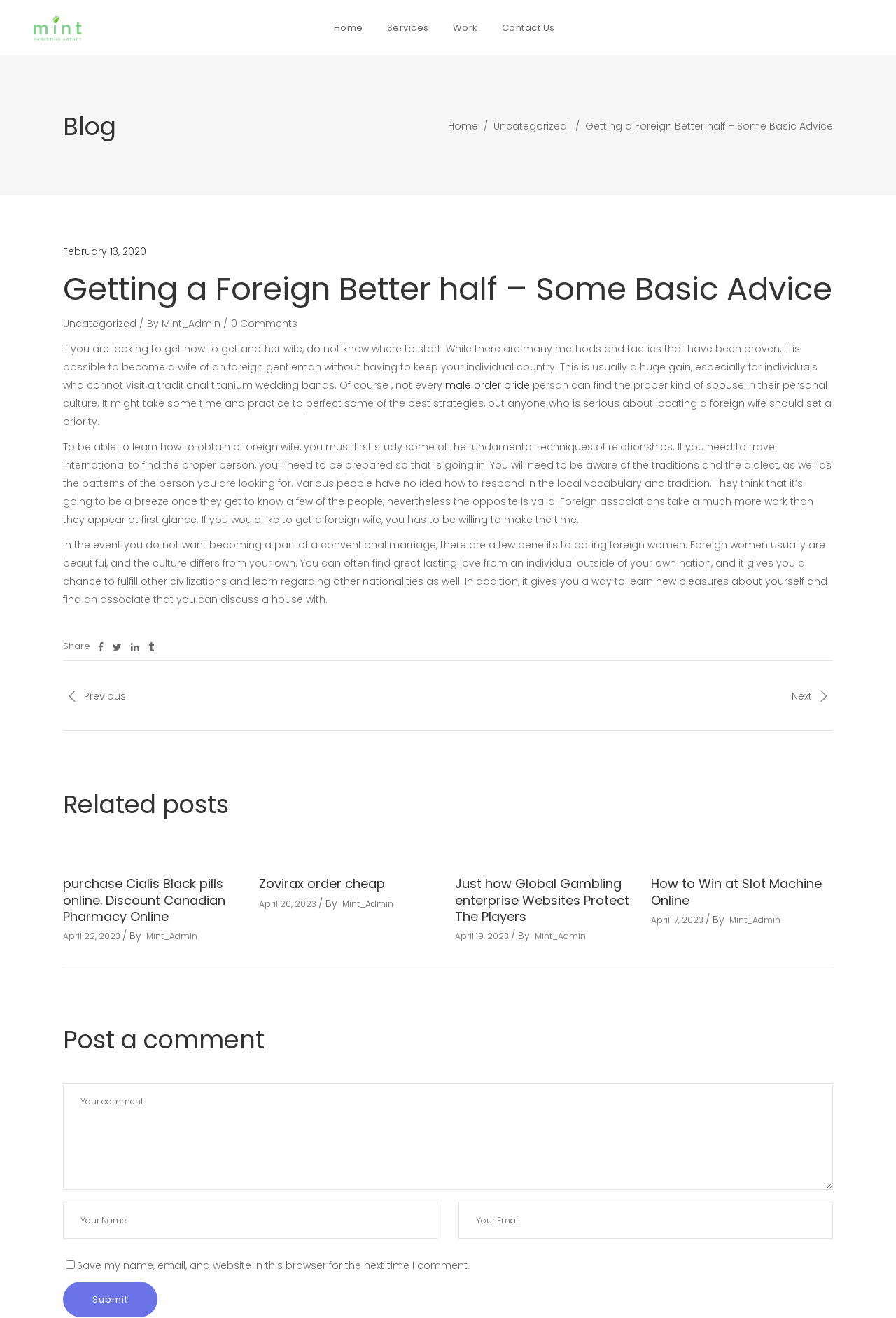Offer a detailed account of what is visible on the webpage.

This webpage is about a blog post titled "Getting a Foreign Better half – Some Basic Advice" on the Mint website. At the top, there is a logo and a navigation menu with links to "Home", "Services", "Work", and "Contact Us". Below the navigation menu, there is a breadcrumb trail showing the current page's location within the website's hierarchy.

The main content of the webpage is the blog post, which is divided into several sections. The post's title, "Getting a Foreign Better half – Some Basic Advice", is displayed prominently at the top, followed by the date of publication, "February 13, 2020", and the author's name, "Mint_Admin". The post's content is a lengthy article discussing the topic of finding a foreign wife, with several paragraphs of text.

To the right of the post's title, there are links to "Uncategorized" and "0 Comments". Below the post's content, there are social media sharing links and a section titled "Related posts" that lists several other blog posts, including "purchase Cialis Black pills online. Discount Canadian Pharmacy Online", "Zovirax order cheap", "Just how Global Gambling enterprise Websites Protect The Players", "How to Win at Slot Machine Online", and others. Each related post has a title, date, and author's name.

At the bottom of the webpage, there is a comment section where users can leave their comments. The comment section has a text box for entering comments, as well as fields for entering the user's name and email address. There is also a checkbox to save the user's information for future comments and a "Submit" button to post the comment.